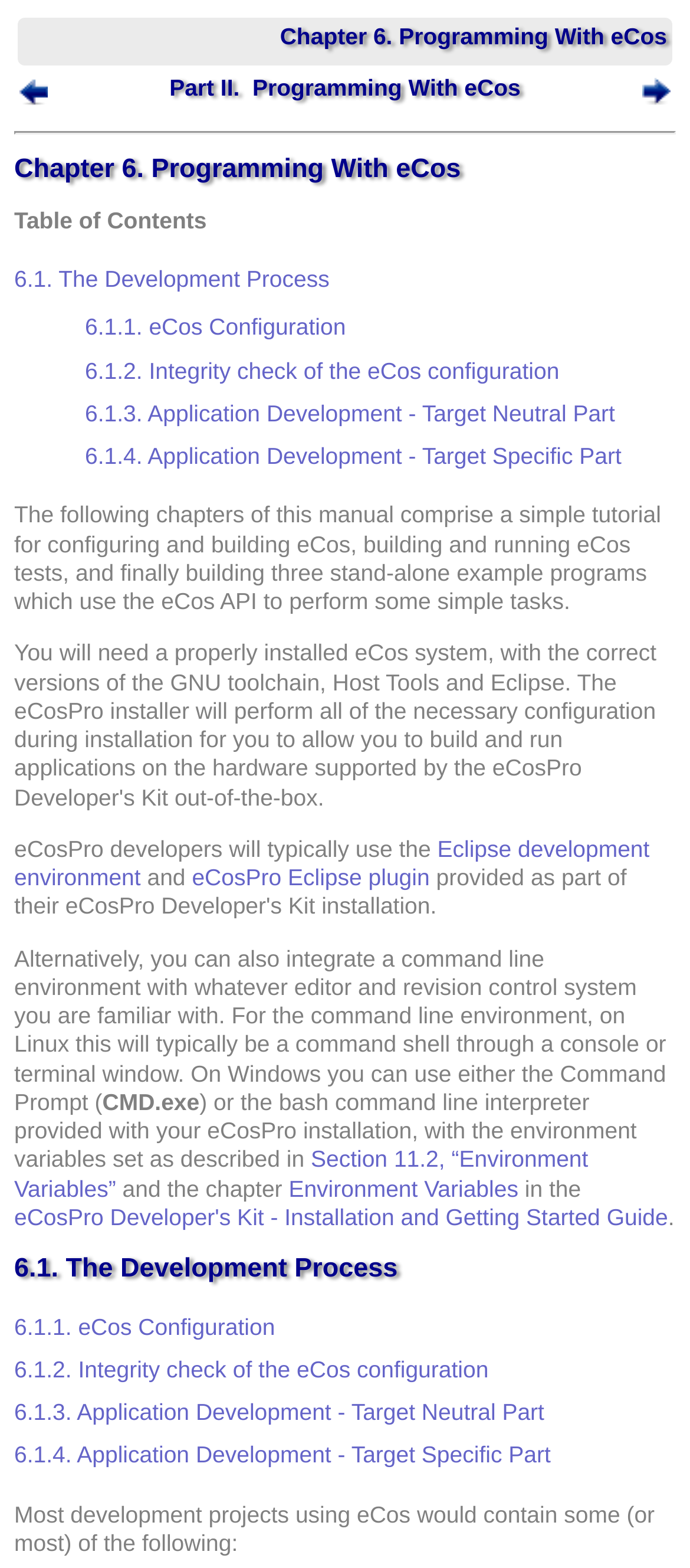Please specify the bounding box coordinates of the element that should be clicked to execute the given instruction: 'Click the 'Section 11.2, “Environment Variables”' link'. Ensure the coordinates are four float numbers between 0 and 1, expressed as [left, top, right, bottom].

[0.021, 0.731, 0.852, 0.766]